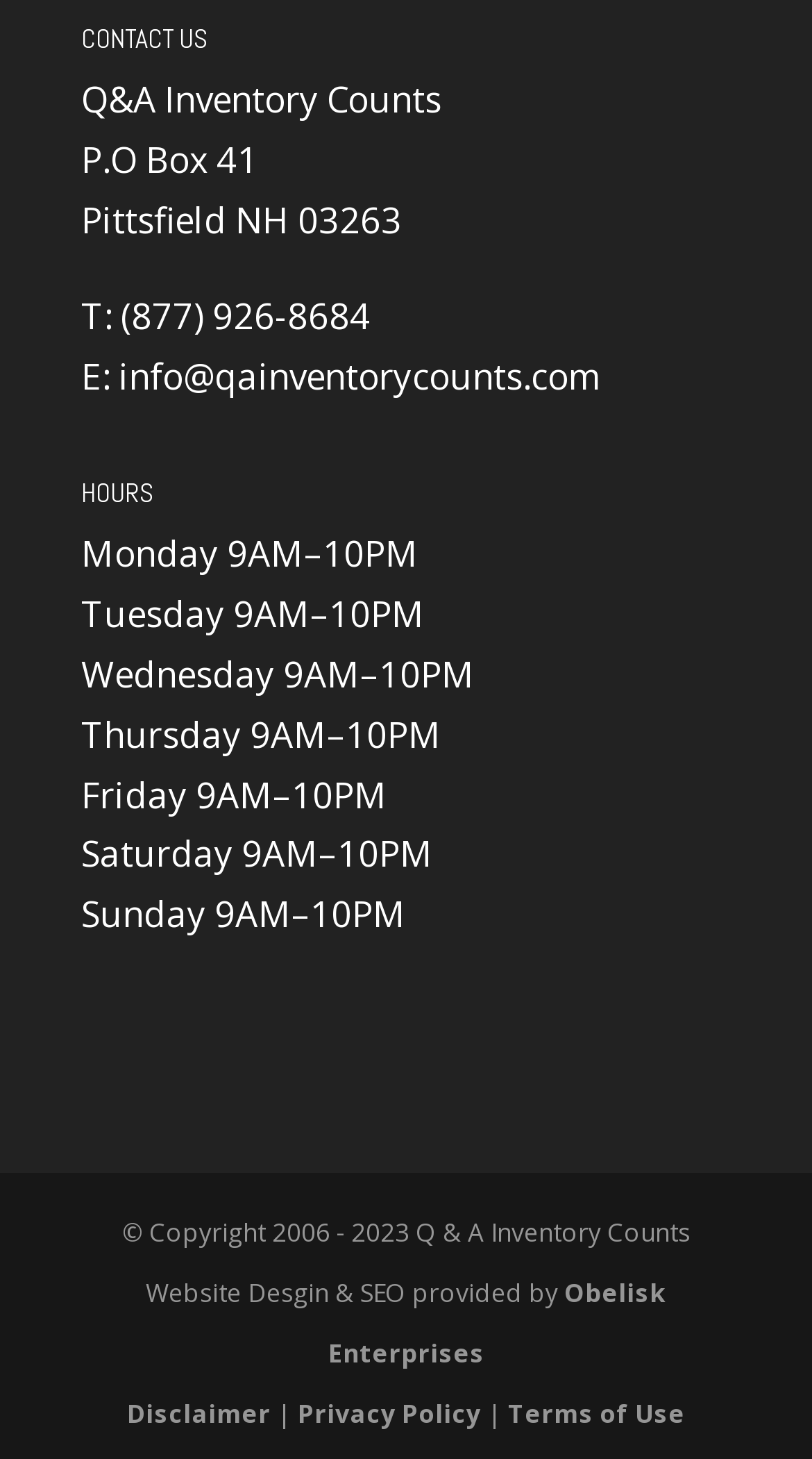Determine the bounding box for the UI element that matches this description: "Terms of Use".

[0.626, 0.957, 0.844, 0.981]